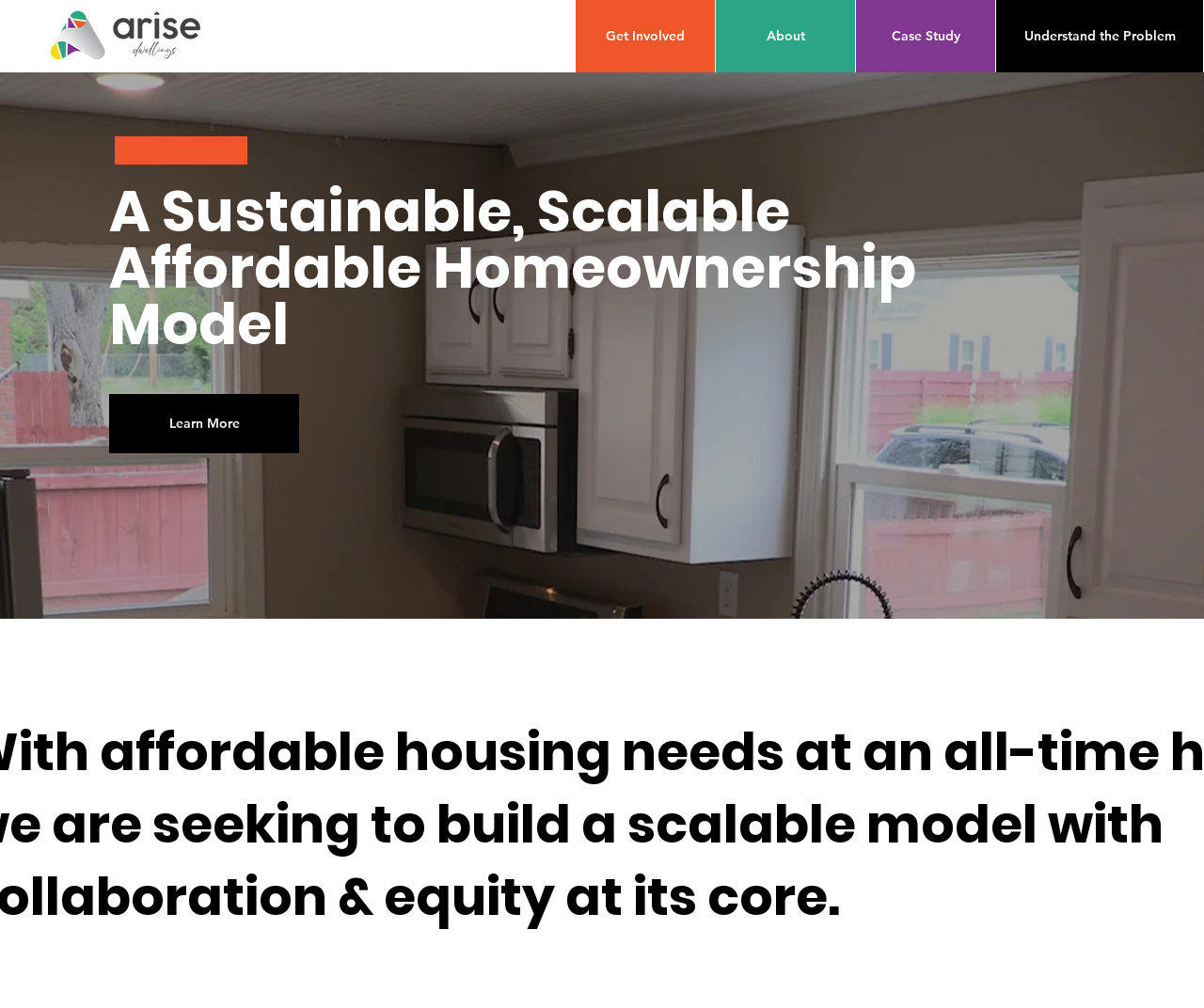Extract the bounding box coordinates of the UI element described: "Understand the Problem". Provide the coordinates in the format [left, top, right, bottom] with values ranging from 0 to 1.

[0.827, 0.0, 0.999, 0.072]